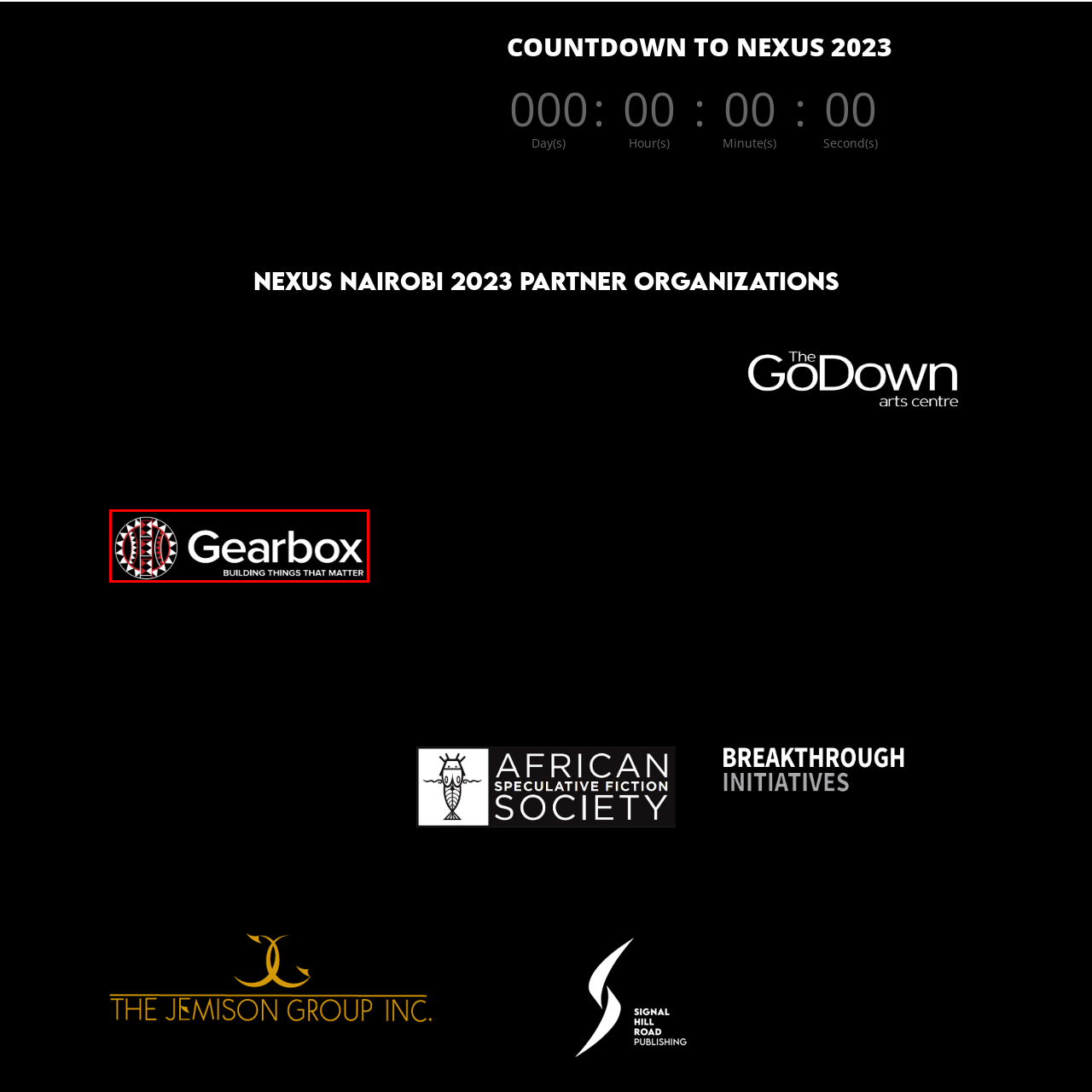What is the shape of the Gearbox emblem?
View the image highlighted by the red bounding box and provide your answer in a single word or a brief phrase.

Circular